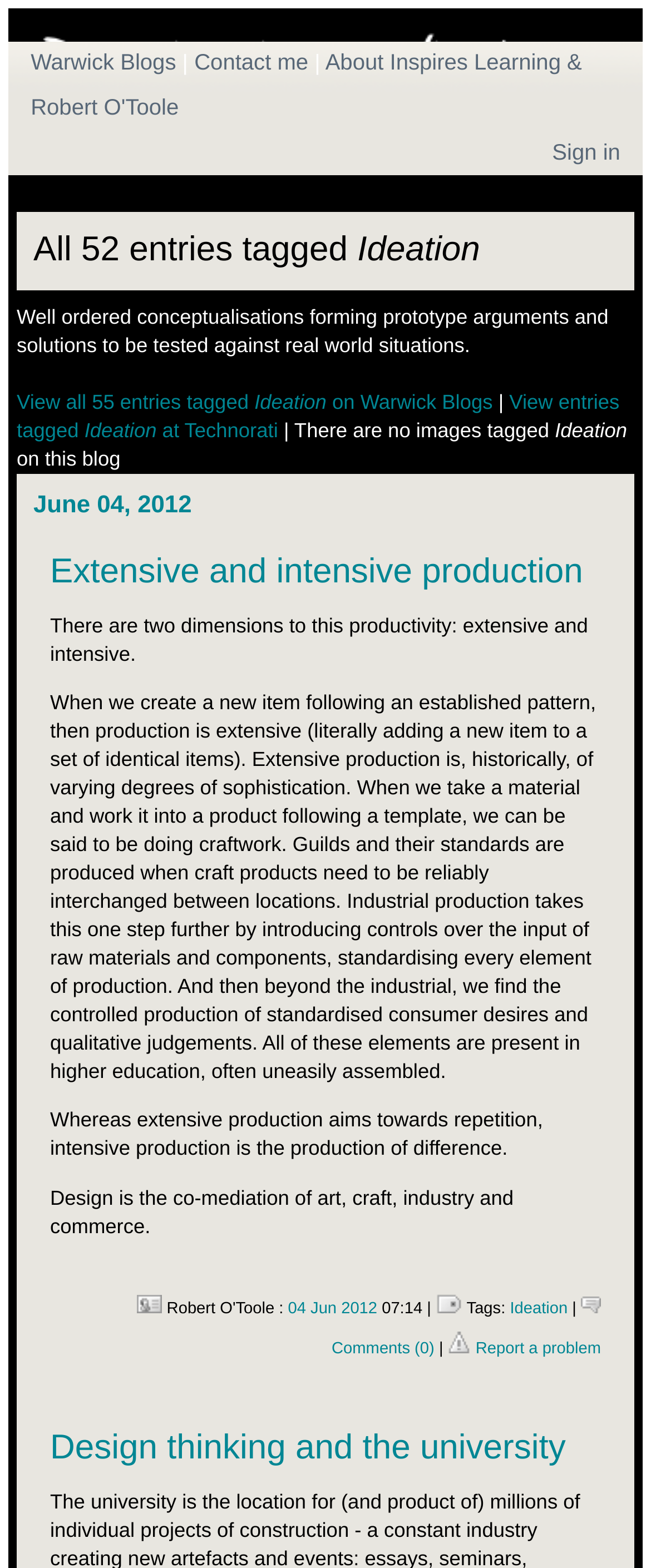Provide an in-depth caption for the elements present on the webpage.

This webpage is a research blog by Robert O'Toole of the University of Warwick, focusing on learning space, learning design, learning technology, e-learning, cognitive science, aesthetics, performance, and pedagogy. 

At the top left, there is a link to "Warwick Blogs" followed by a vertical bar, and then a link to "Contact me". To the right of these links, there is a link to "About Inspires Learning & Robert O'Toole" and a link to "Sign in" at the top right corner. 

Below these links, there is a heading "All 52 entries tagged Ideation" spanning almost the entire width of the page. Underneath this heading, there is a paragraph of text describing the concept of well-ordered conceptualizations. 

To the right of this paragraph, there are two links: "View all 55 entries tagged Ideation on Warwick Blogs" and "View entries tagged Ideation at Technorati", separated by a vertical bar. Below these links, there is a text stating "There are no images tagged on this blog". 

Further down, there is a heading "June 04, 2012" followed by another heading "Extensive and intensive production". Underneath this heading, there is a link to the same title, and then a paragraph of text explaining the concept of extensive and intensive production. 

The text is divided into two parts, with the first part describing extensive production and the second part describing intensive production. There is an image located to the right of the text, near the bottom of the page. 

Below the image, there is a timestamp "04 Jun 2012 07:14" followed by a list of tags, including "Ideation". There is also a link to "Comments (0)" and a link to "Report a problem" at the bottom of the page. 

Finally, there is another heading "Design thinking and the university" at the very bottom of the page, with a link to the same title.